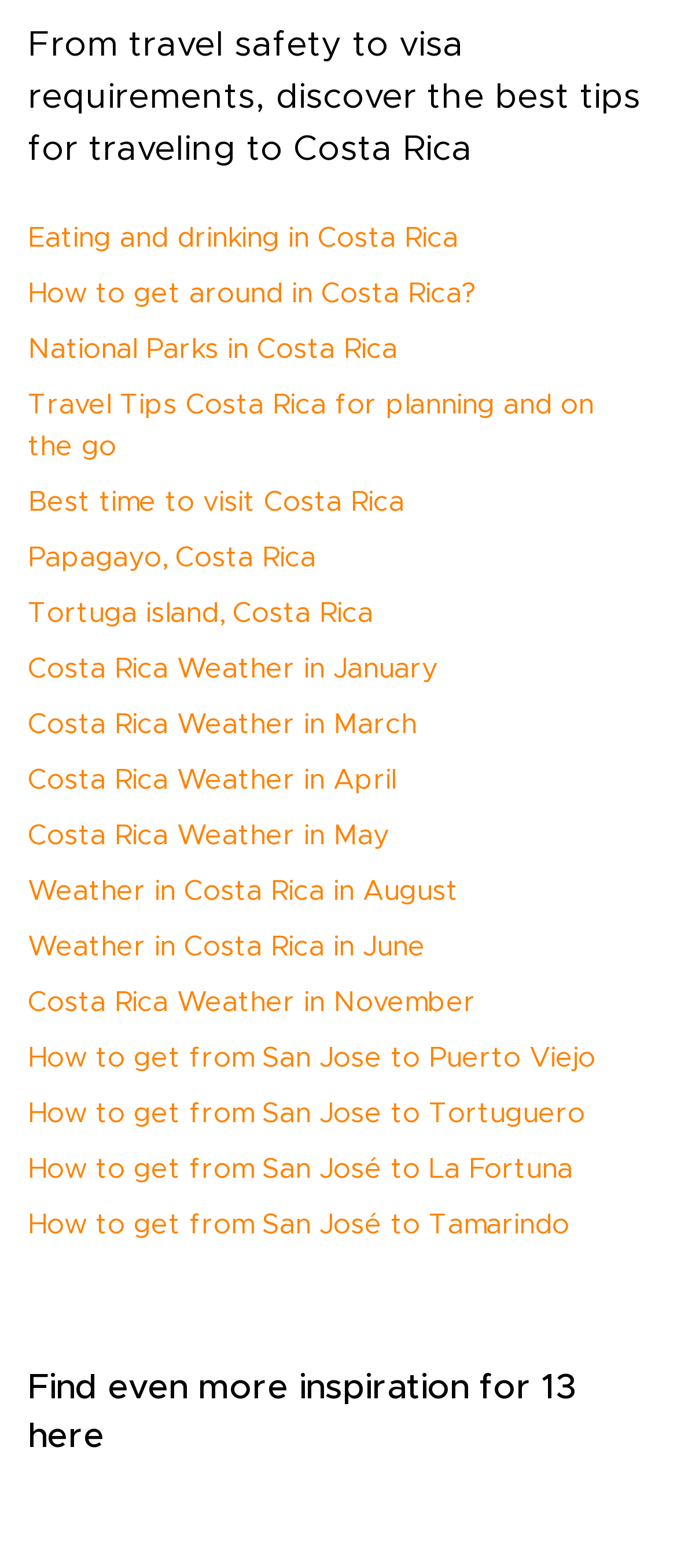Please provide the bounding box coordinates in the format (top-left x, top-left y, bottom-right x, bottom-right y). Remember, all values are floating point numbers between 0 and 1. What is the bounding box coordinate of the region described as: Papagayo, Costa Rica

[0.041, 0.345, 0.467, 0.363]